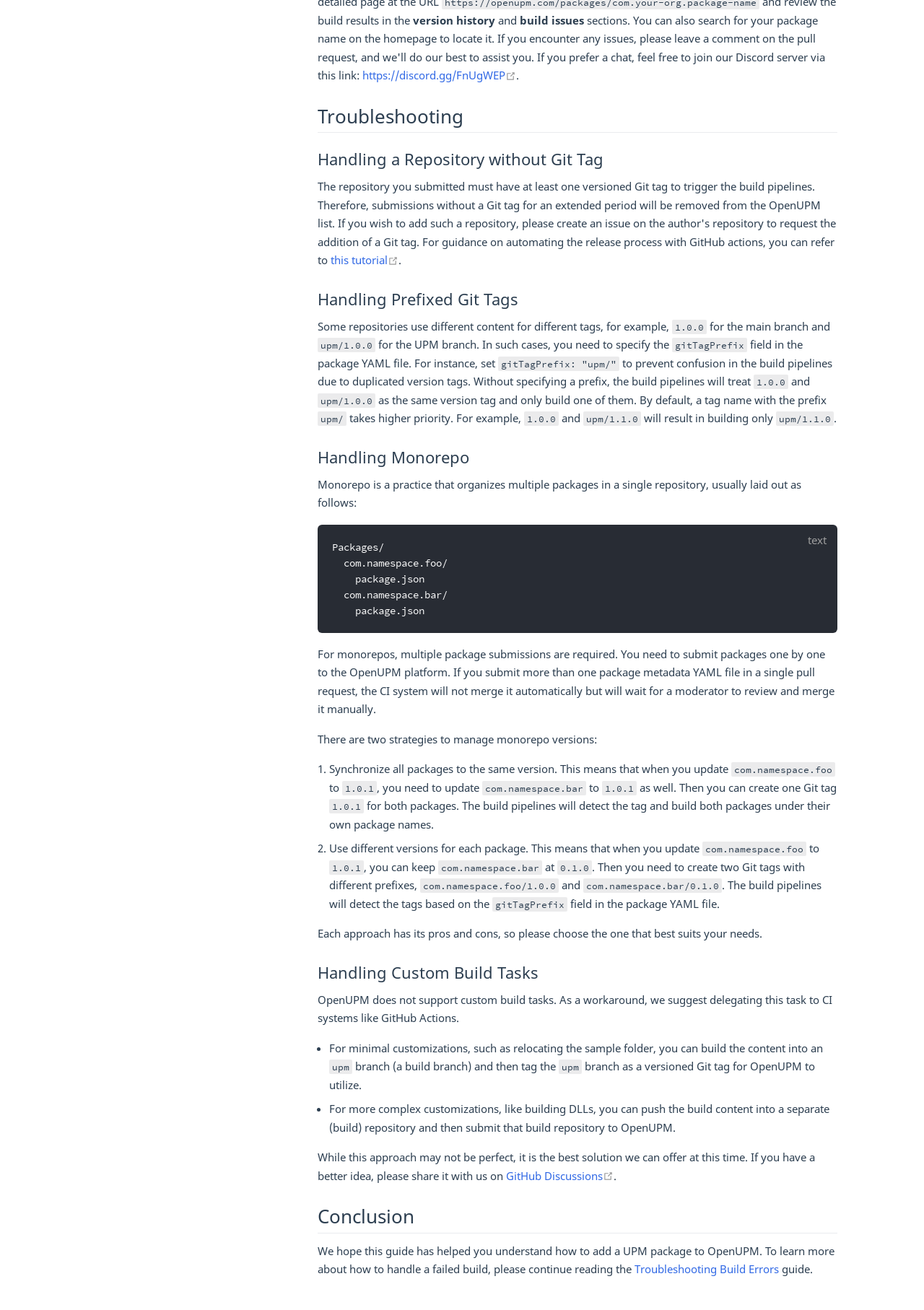Please determine the bounding box coordinates for the element that should be clicked to follow these instructions: "click the link to Handling Prefixed Git Tags".

[0.344, 0.22, 0.561, 0.236]